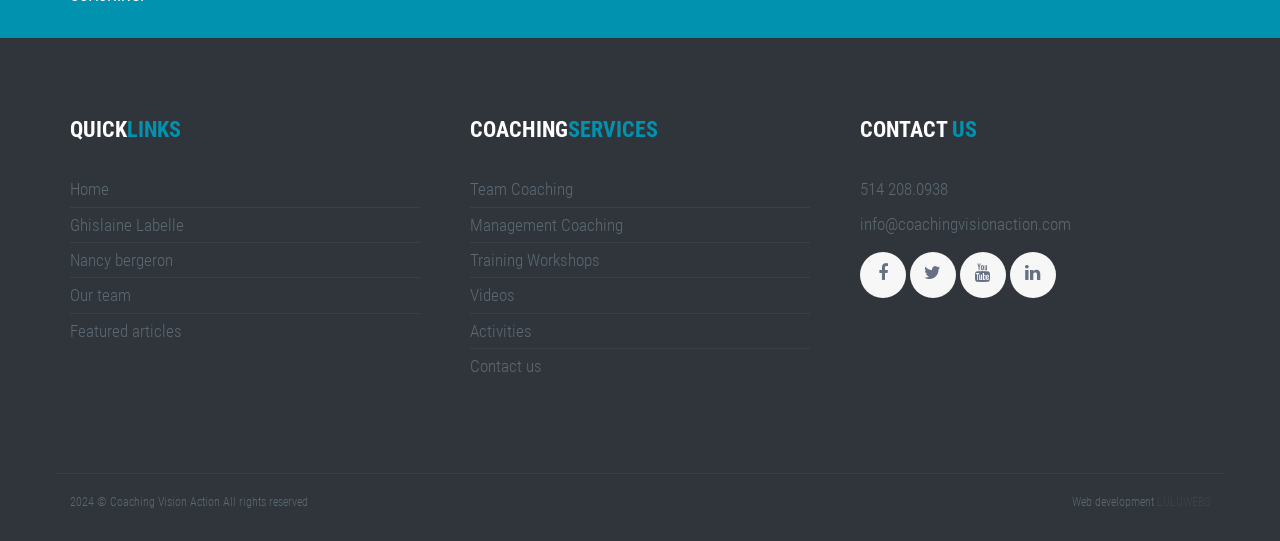Pinpoint the bounding box coordinates of the clickable element needed to complete the instruction: "call 514 208.0938". The coordinates should be provided as four float numbers between 0 and 1: [left, top, right, bottom].

[0.672, 0.332, 0.741, 0.369]